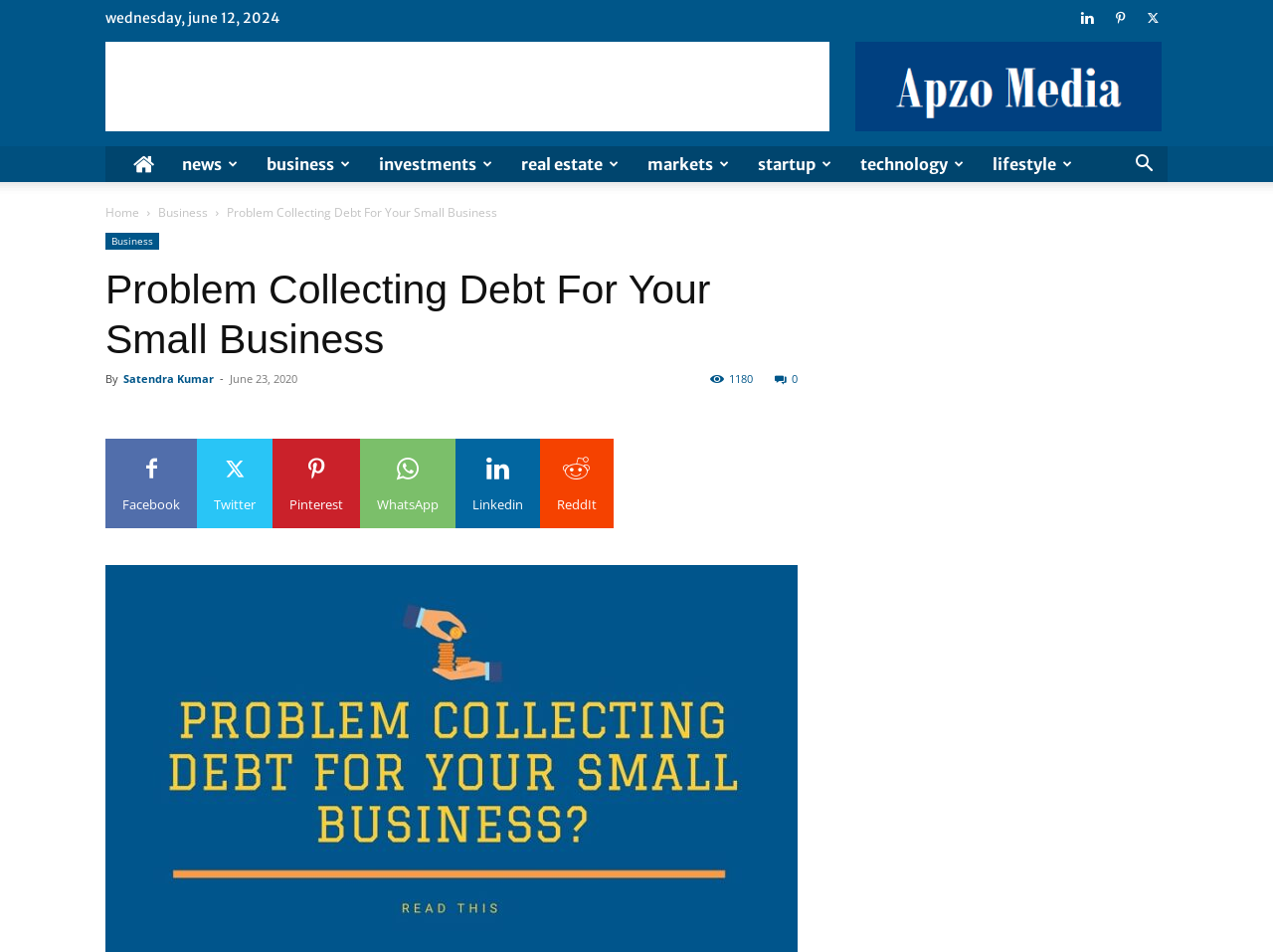Please identify the bounding box coordinates of the element on the webpage that should be clicked to follow this instruction: "Click on the 'Home' link". The bounding box coordinates should be given as four float numbers between 0 and 1, formatted as [left, top, right, bottom].

[0.083, 0.214, 0.109, 0.232]